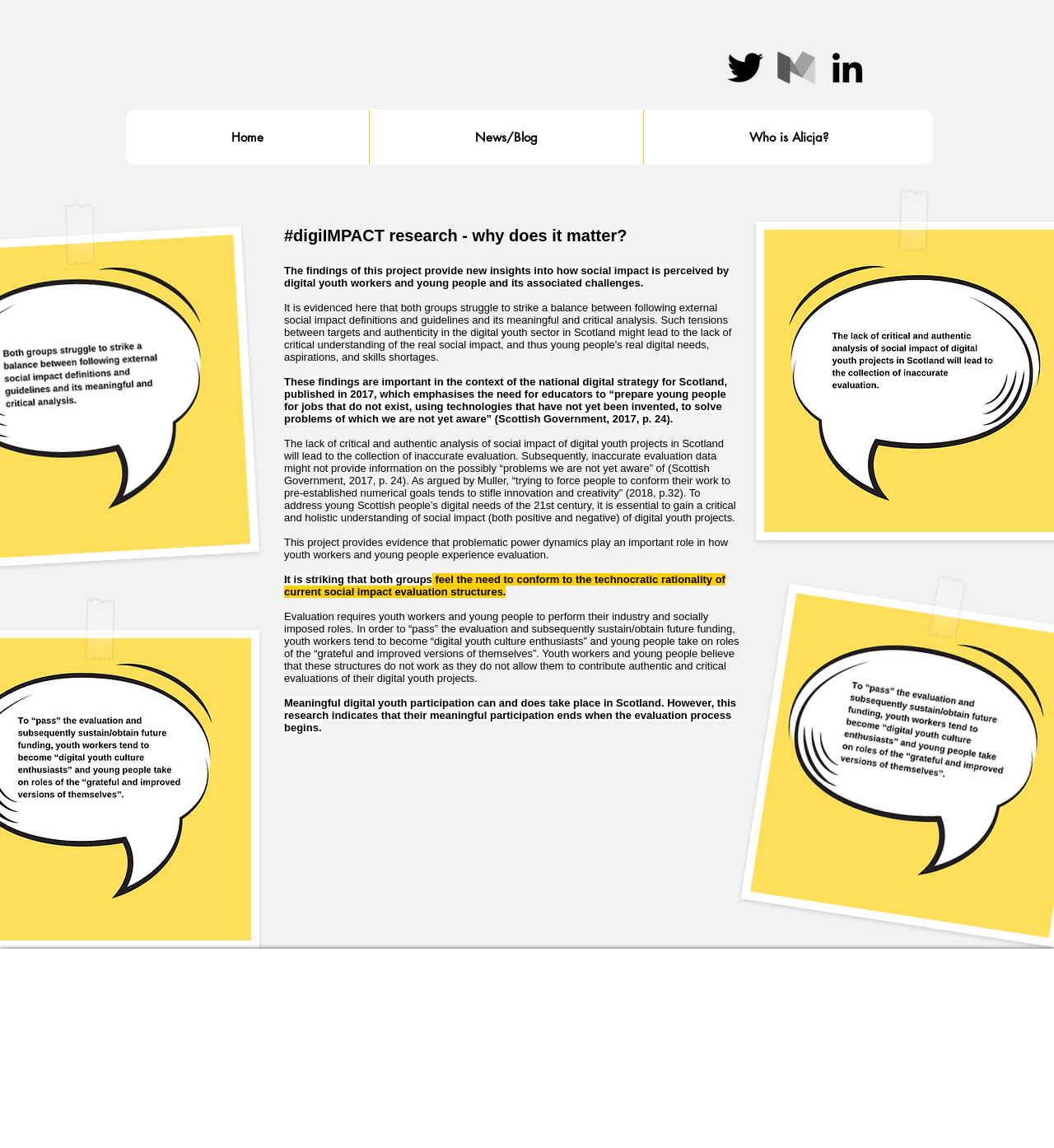What happens to meaningful digital youth participation during evaluation?
Refer to the image and provide a thorough answer to the question.

The research suggests that meaningful digital youth participation takes place in Scotland, but it ends when the evaluation process begins, as youth workers and young people are forced to take on roles that do not allow for authentic and critical evaluations.